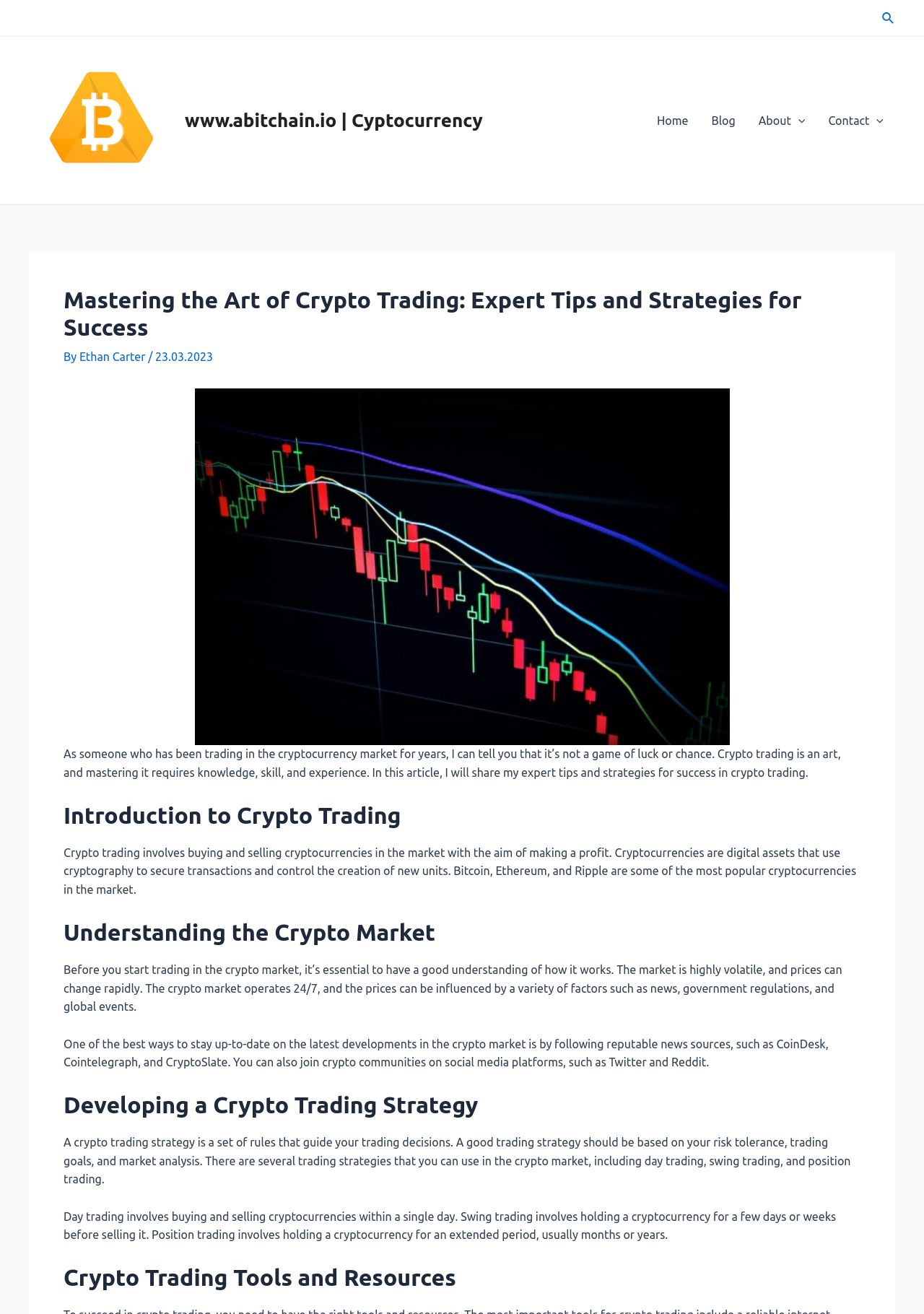Provide the bounding box coordinates of the HTML element described by the text: "www.abitchain.io | Cyptocurrency".

[0.2, 0.084, 0.522, 0.1]